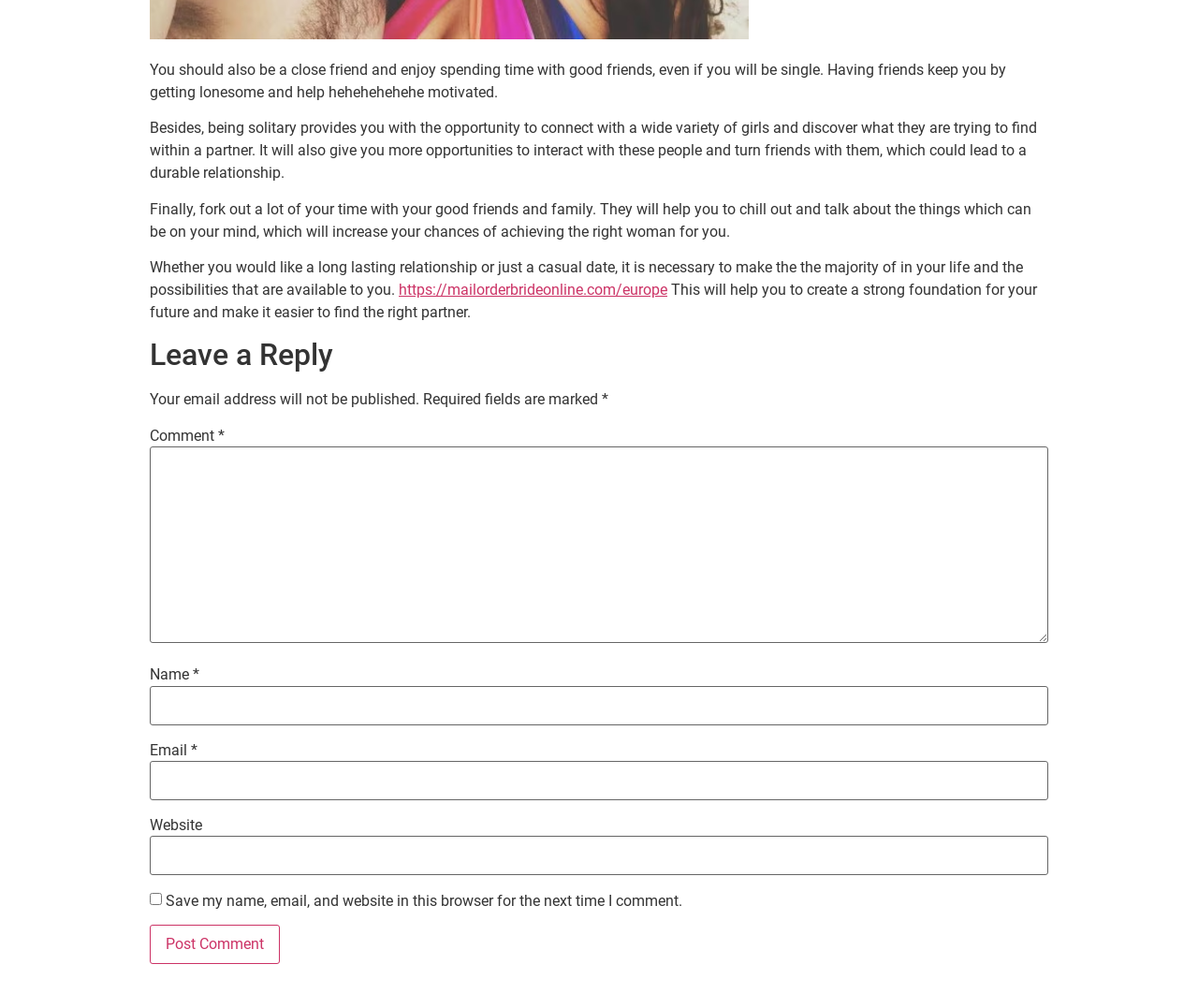What is the purpose of the 'Save my name, email, and website' checkbox?
Look at the webpage screenshot and answer the question with a detailed explanation.

The checkbox is provided to save the user's name, email, and website information in the browser for the next time they comment, so they don't have to fill it in again.